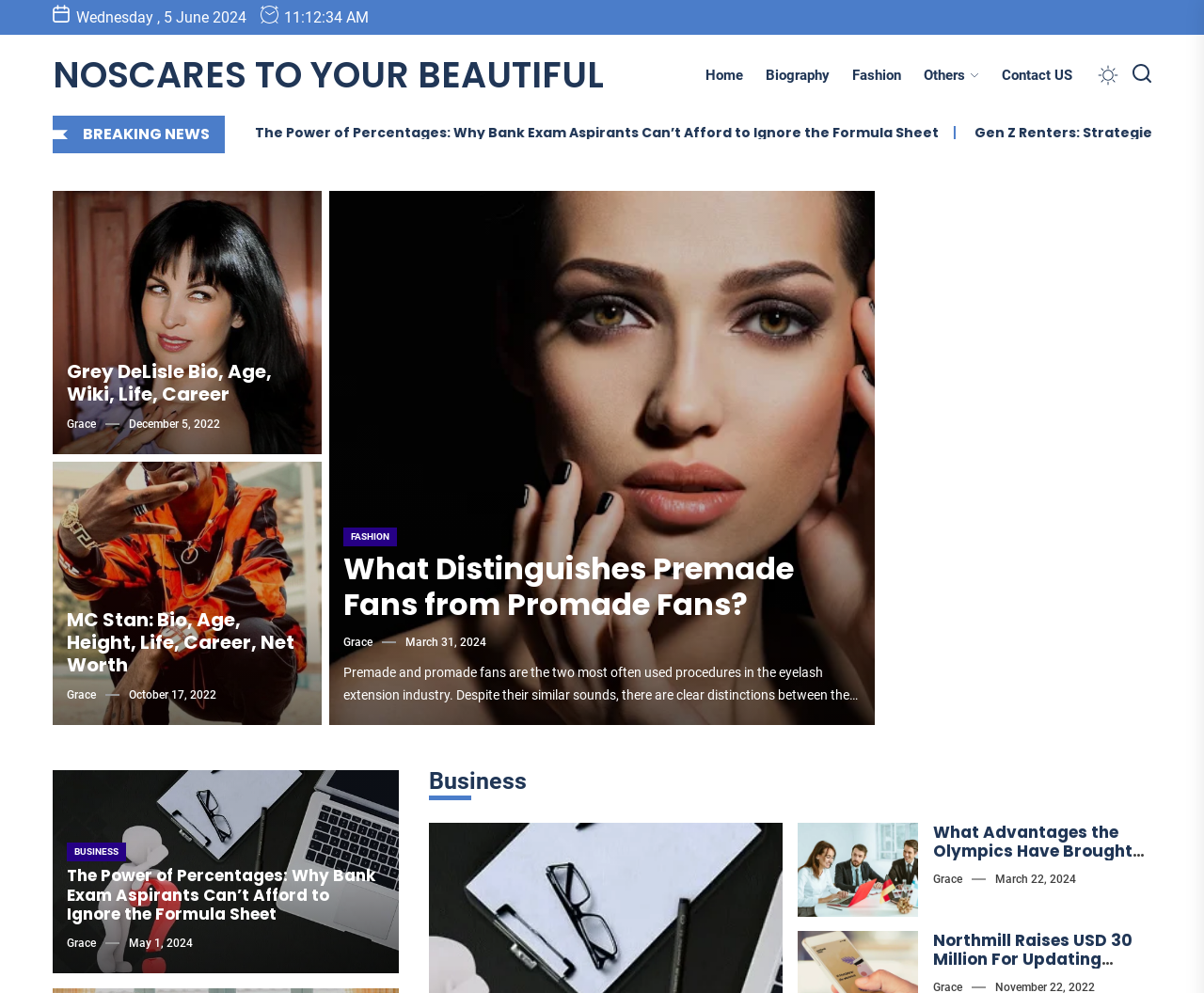What are the categories listed in the navigation menu?
Please provide a detailed and thorough answer to the question.

The navigation menu is located horizontally and contains links to different categories, which are Home, Biography, Fashion, Others, and Contact US.